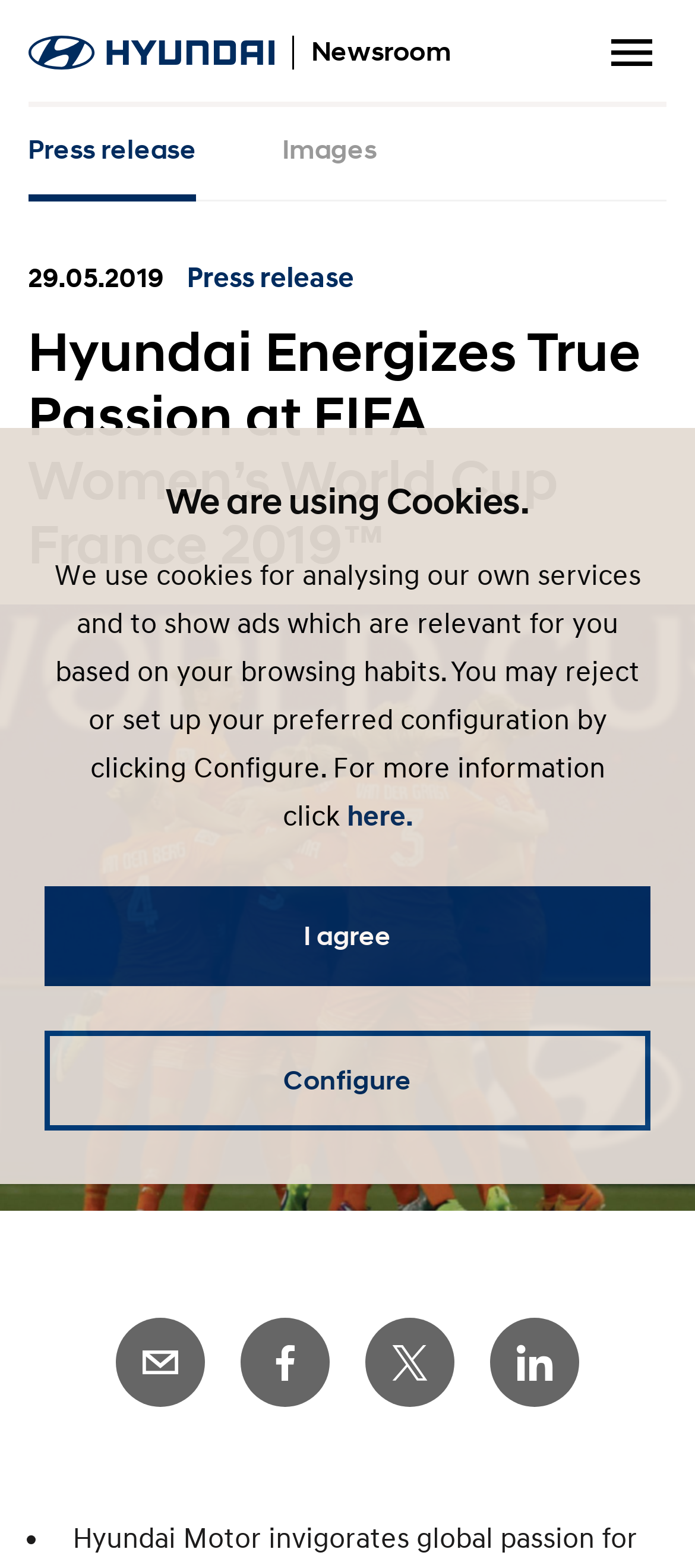Please find and report the primary heading text from the webpage.

Hyundai Energizes True Passion at FIFA Women’s World Cup France 2019™